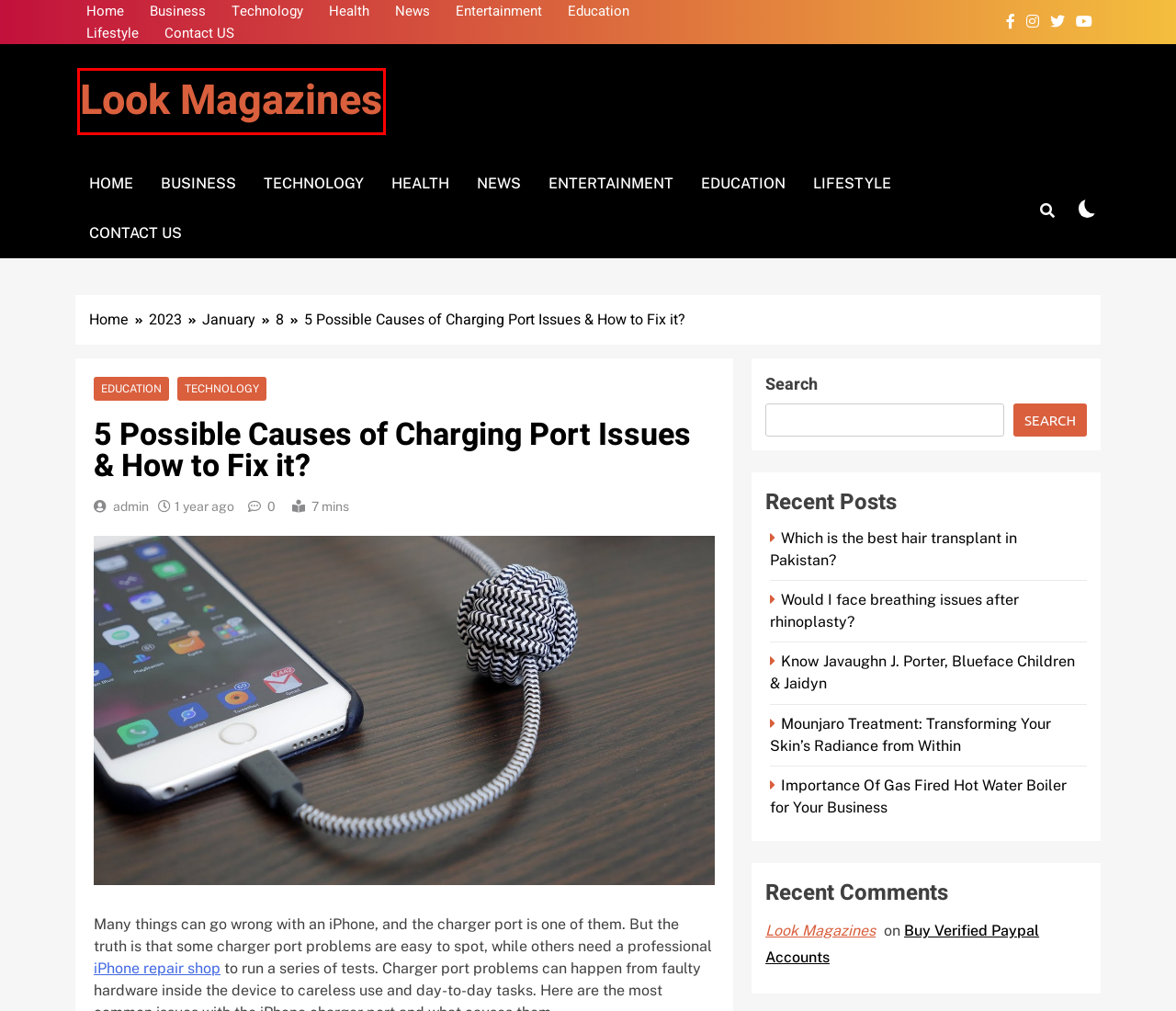Given a screenshot of a webpage with a red bounding box highlighting a UI element, choose the description that best corresponds to the new webpage after clicking the element within the red bounding box. Here are your options:
A. Which is the best hair transplant in Pakistan? - Look Magazines
B. January 8, 2023 - Look Magazines
C. 2023 - Look Magazines
D. January 2023 - Look Magazines
E. Look Magazines -
F. Life style Archives - Look Magazines
G. Business Archives - Look Magazines
H. Buy Verified Paypal Accounts - Look Magazines

E